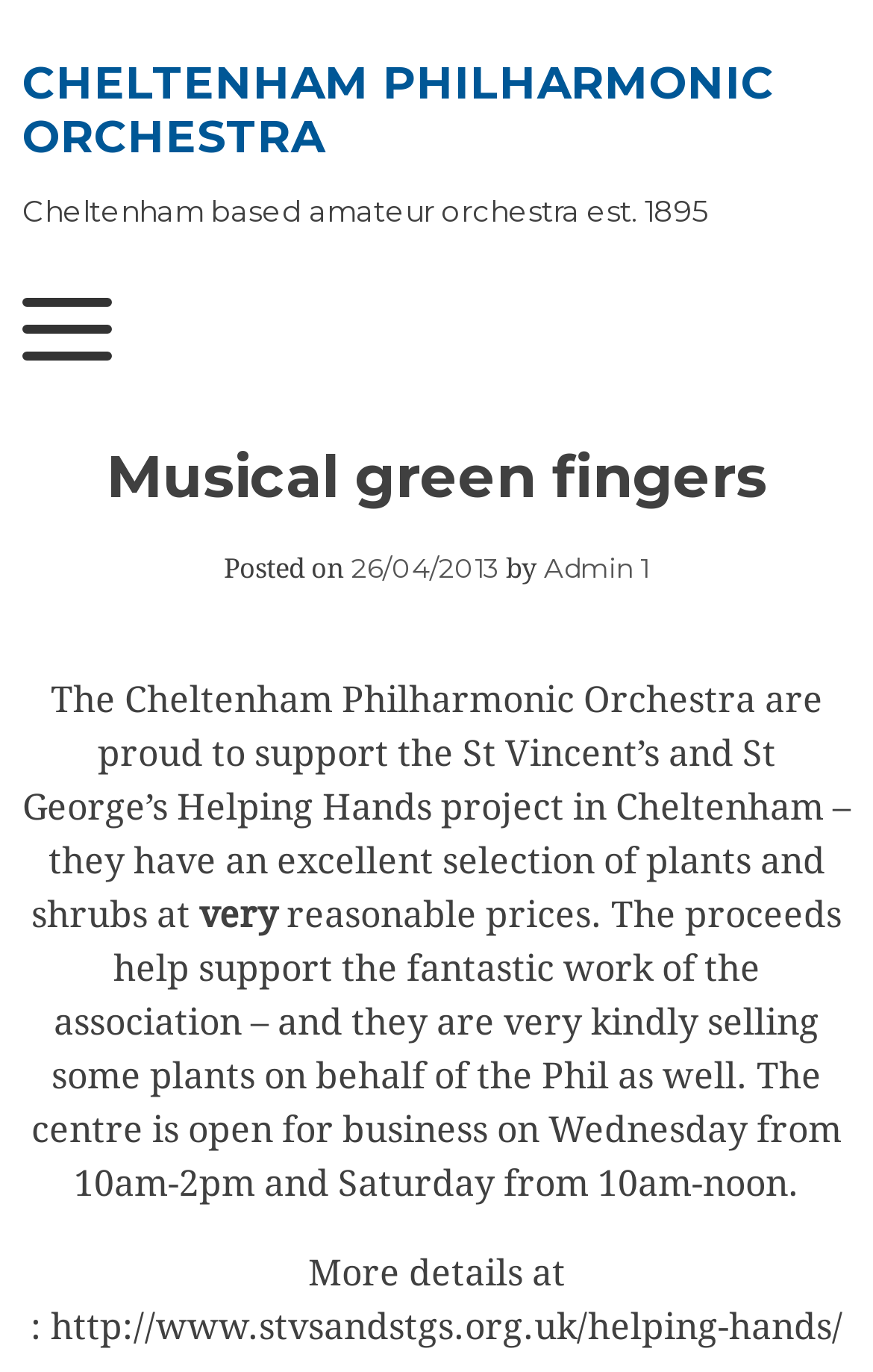Deliver a detailed narrative of the webpage's visual and textual elements.

The webpage is about the Cheltenham Philharmonic Orchestra, specifically their support for the St Vincent's and St George's Helping Hands project in Cheltenham. At the top of the page, there is a link to the orchestra's name, "CHELTENHAM PHILHARMONIC ORCHESTRA", followed by a brief description of the orchestra as a "Cheltenham based amateur orchestra est. 1895".

Below this, there is a section with a heading "Musical green fingers" and a posting date "26/04/2013" by "Admin 1". This section contains a paragraph of text describing the orchestra's support for the Helping Hands project, which sells plants and shrubs at reasonable prices, with proceeds going towards the association's work. The text also mentions that the project is open on Wednesdays and Saturdays.

There is a link to the project's website, "http://www.stvsandstgs.org.uk/helping-hands/", at the bottom of the page. The overall layout of the page is simple, with a clear hierarchy of headings and text.